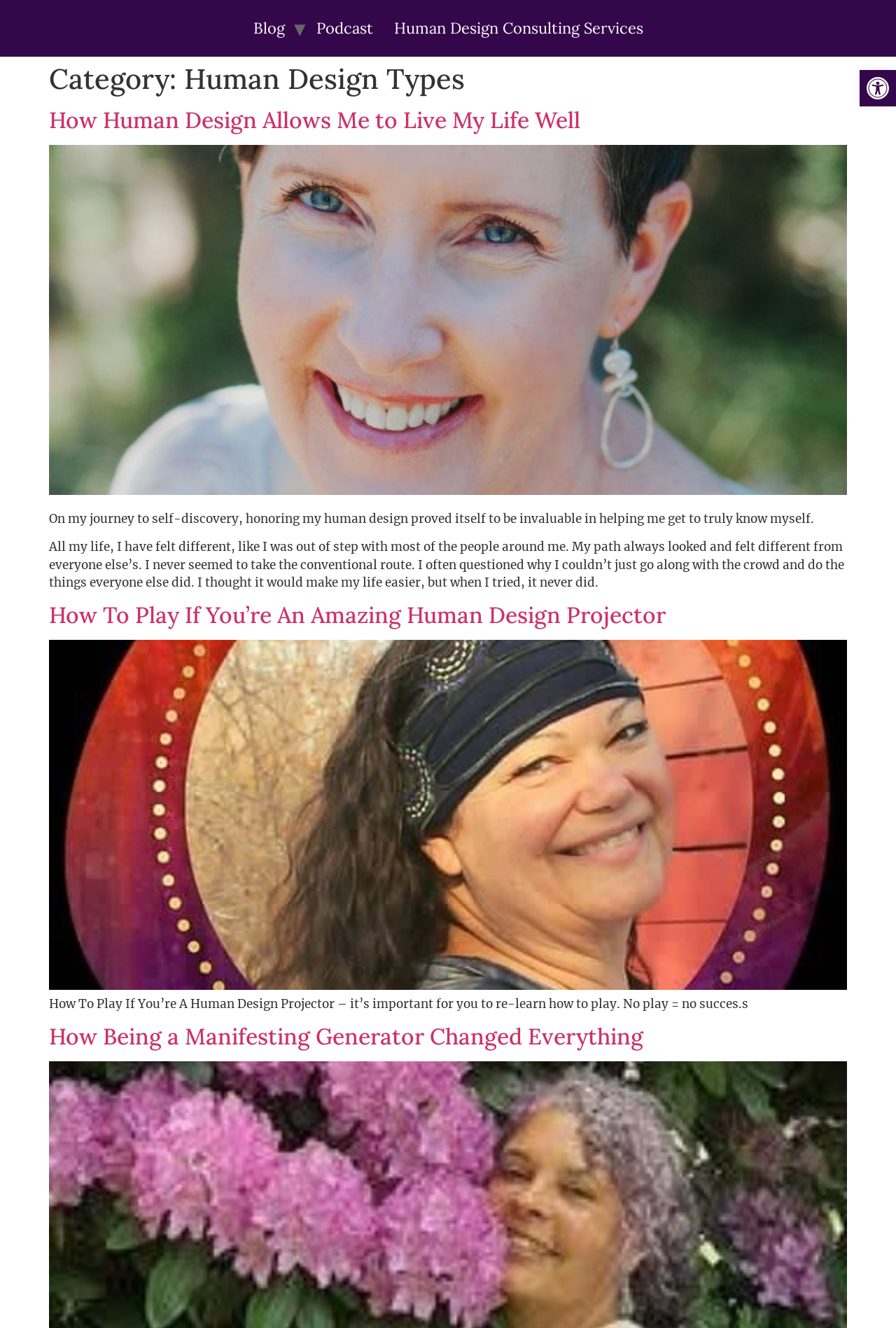Determine the bounding box coordinates of the UI element described below. Use the format (top-left x, top-left y, bottom-right x, bottom-right y) with floating point numbers between 0 and 1: Skip to main content

None